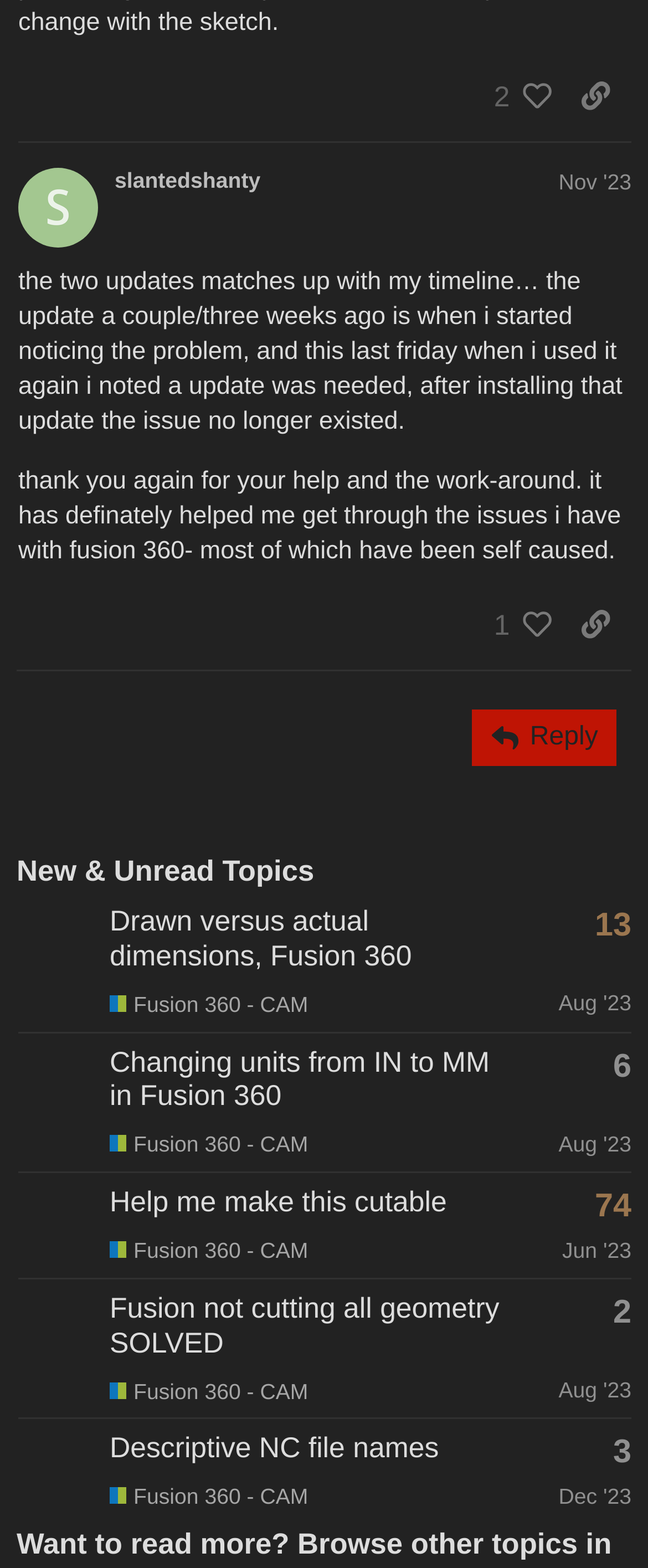Find the bounding box coordinates of the clickable area required to complete the following action: "View topic 'Drawn versus actual dimensions, Fusion 360'".

[0.169, 0.577, 0.636, 0.62]